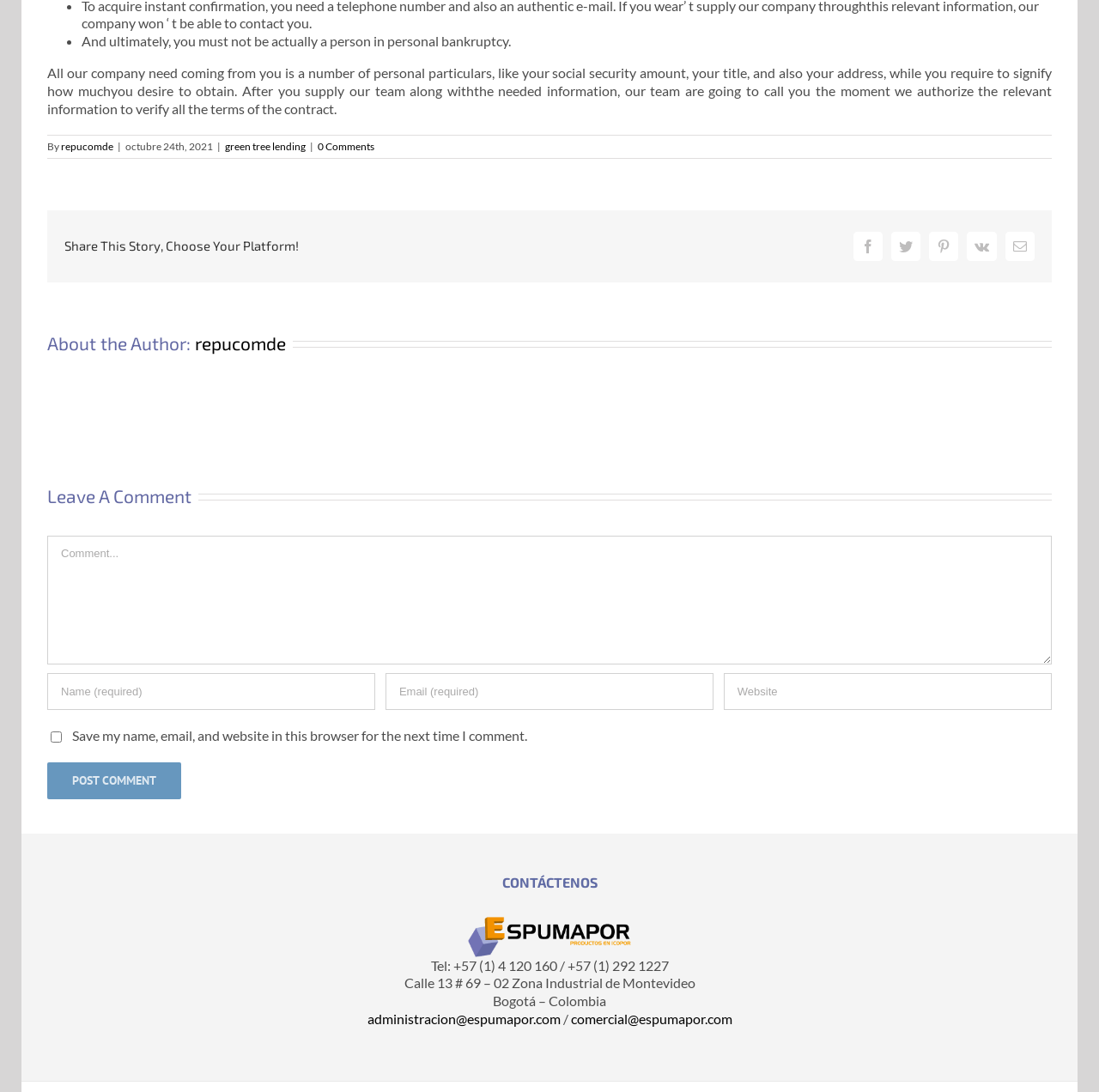Please identify the bounding box coordinates for the region that you need to click to follow this instruction: "Send an email to administracion@espumapor.com".

[0.334, 0.925, 0.51, 0.94]